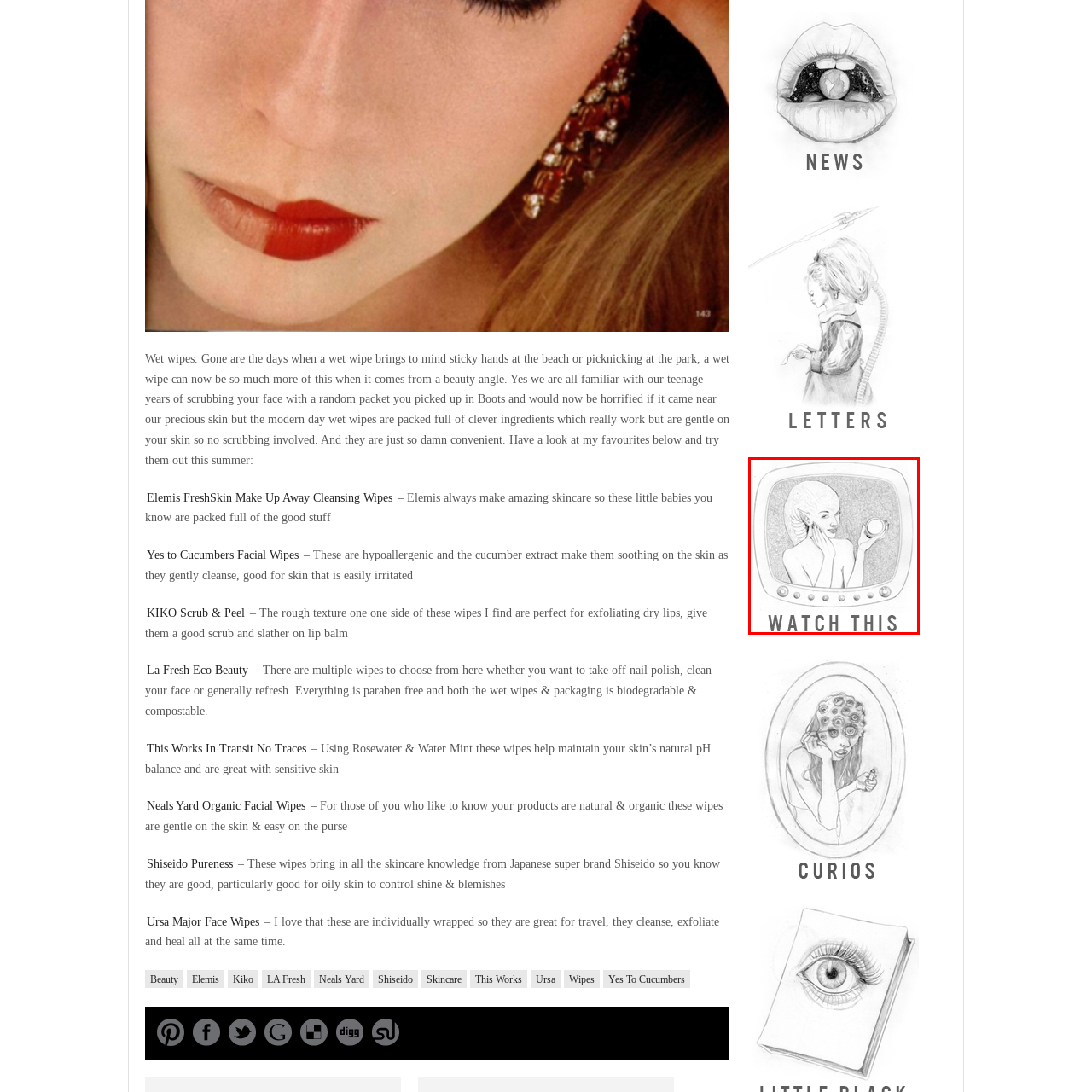Look at the area within the red bounding box, provide a one-word or phrase response to the following question: What is the purpose of the text 'WATCH THIS'?

To engage with the content